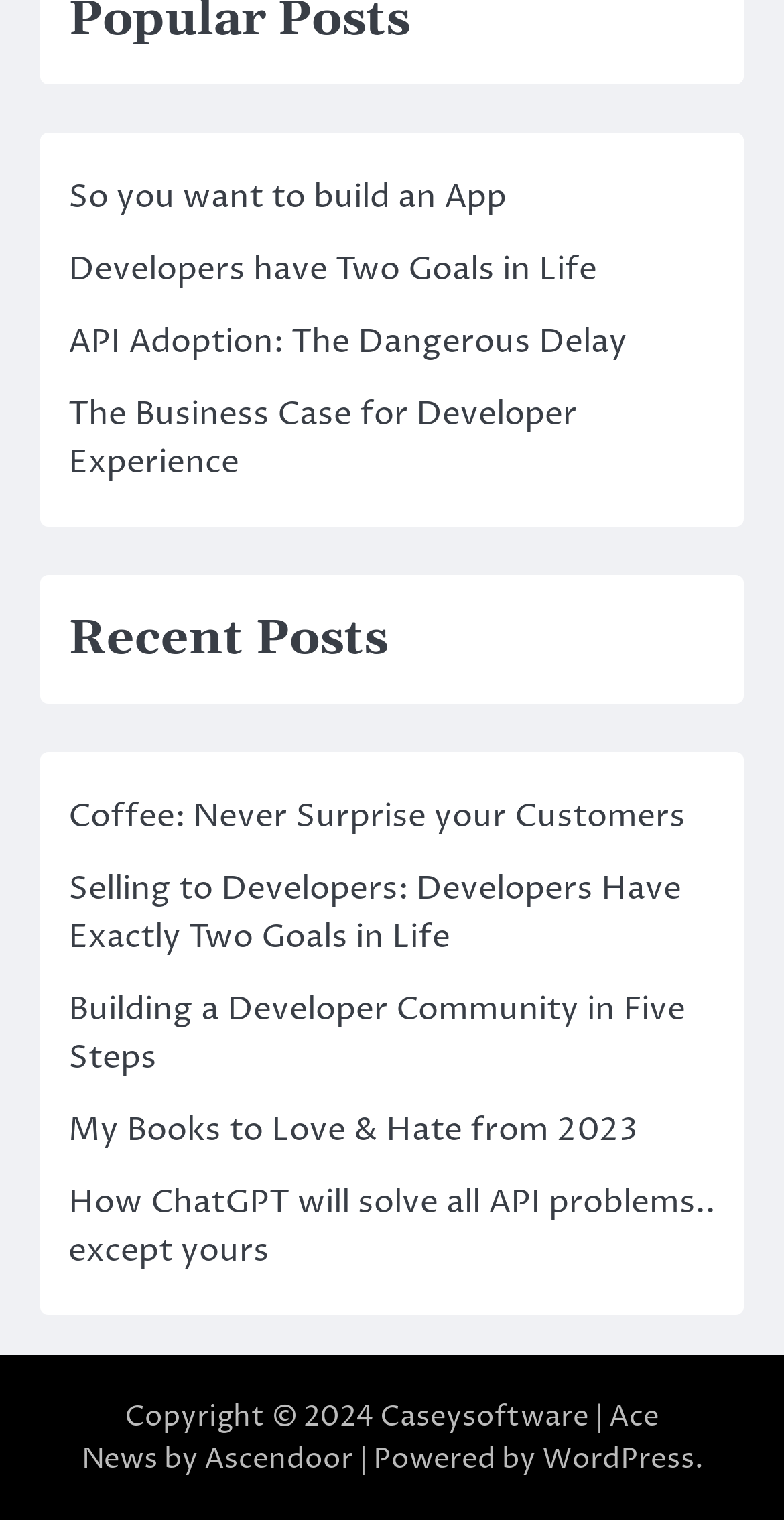Find the bounding box coordinates corresponding to the UI element with the description: "API Adoption: The Dangerous Delay". The coordinates should be formatted as [left, top, right, bottom], with values as floats between 0 and 1.

[0.087, 0.21, 0.8, 0.24]